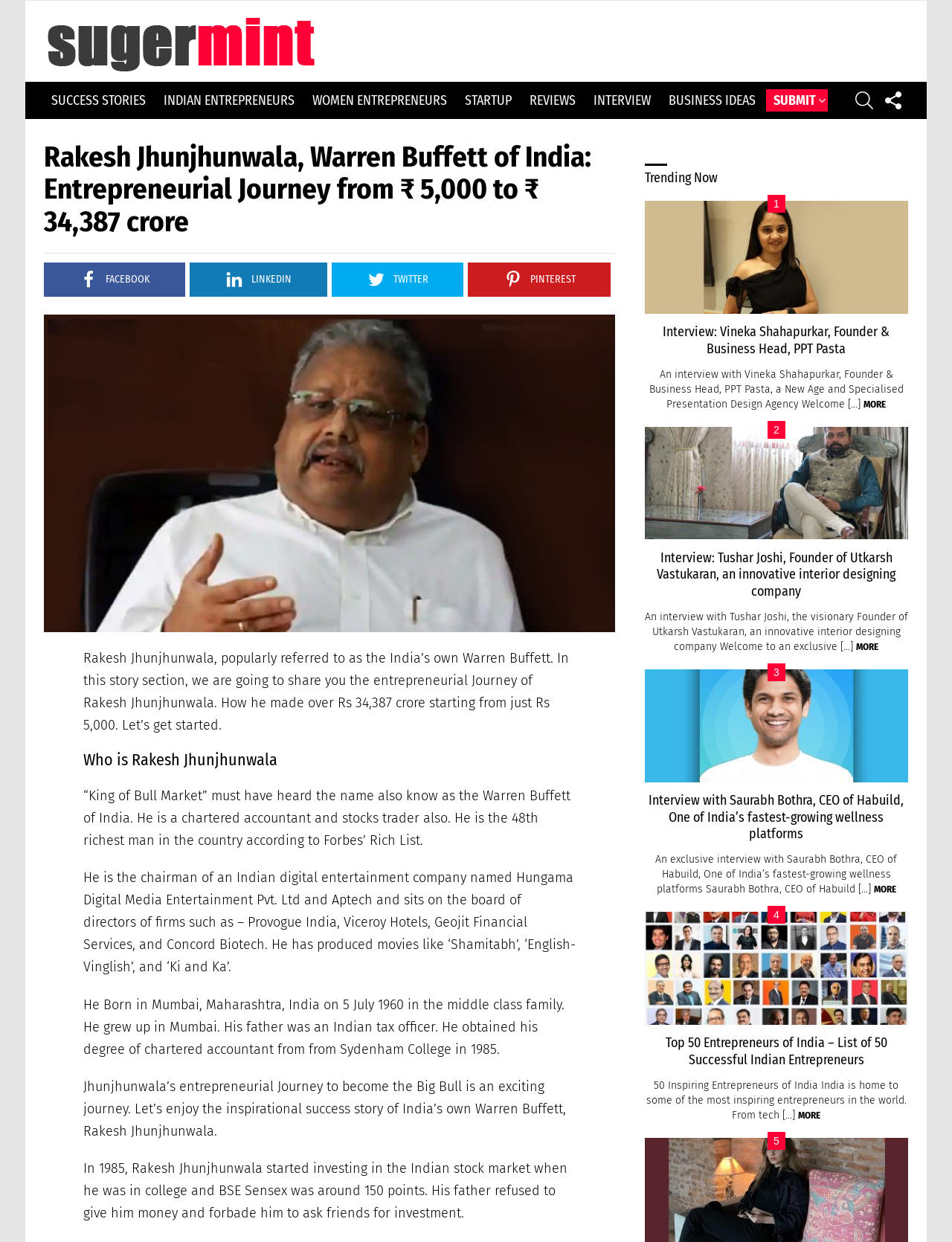What is the name of the company founded by Vineka Shahapurkar?
Based on the image, please offer an in-depth response to the question.

The webpage features an interview with Vineka Shahapurkar, Founder & Business Head, PPT Pasta, a New Age and Specialised Presentation Design Agency.